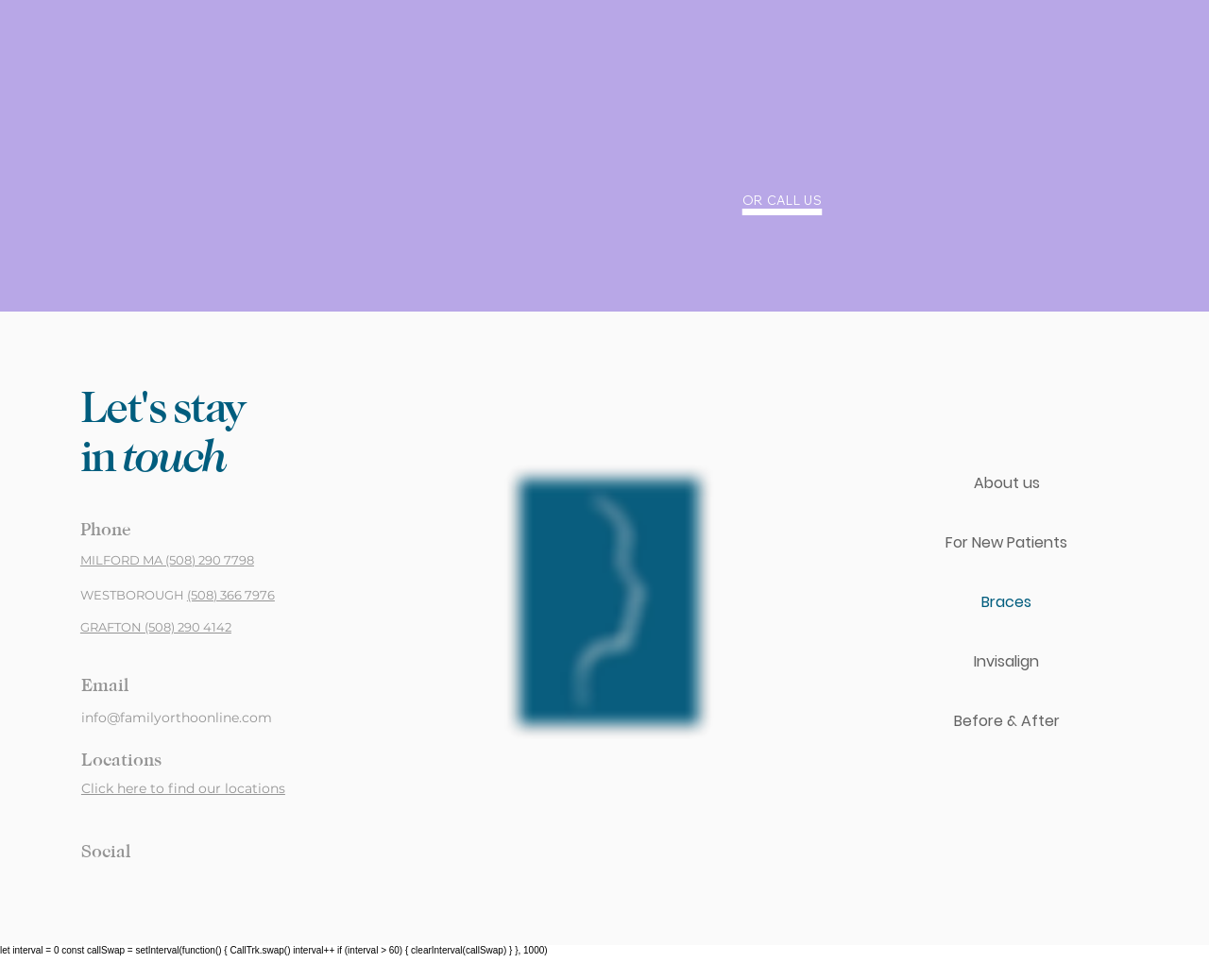Identify the bounding box for the UI element specified in this description: "OR CALL US". The coordinates must be four float numbers between 0 and 1, formatted as [left, top, right, bottom].

[0.614, 0.196, 0.68, 0.212]